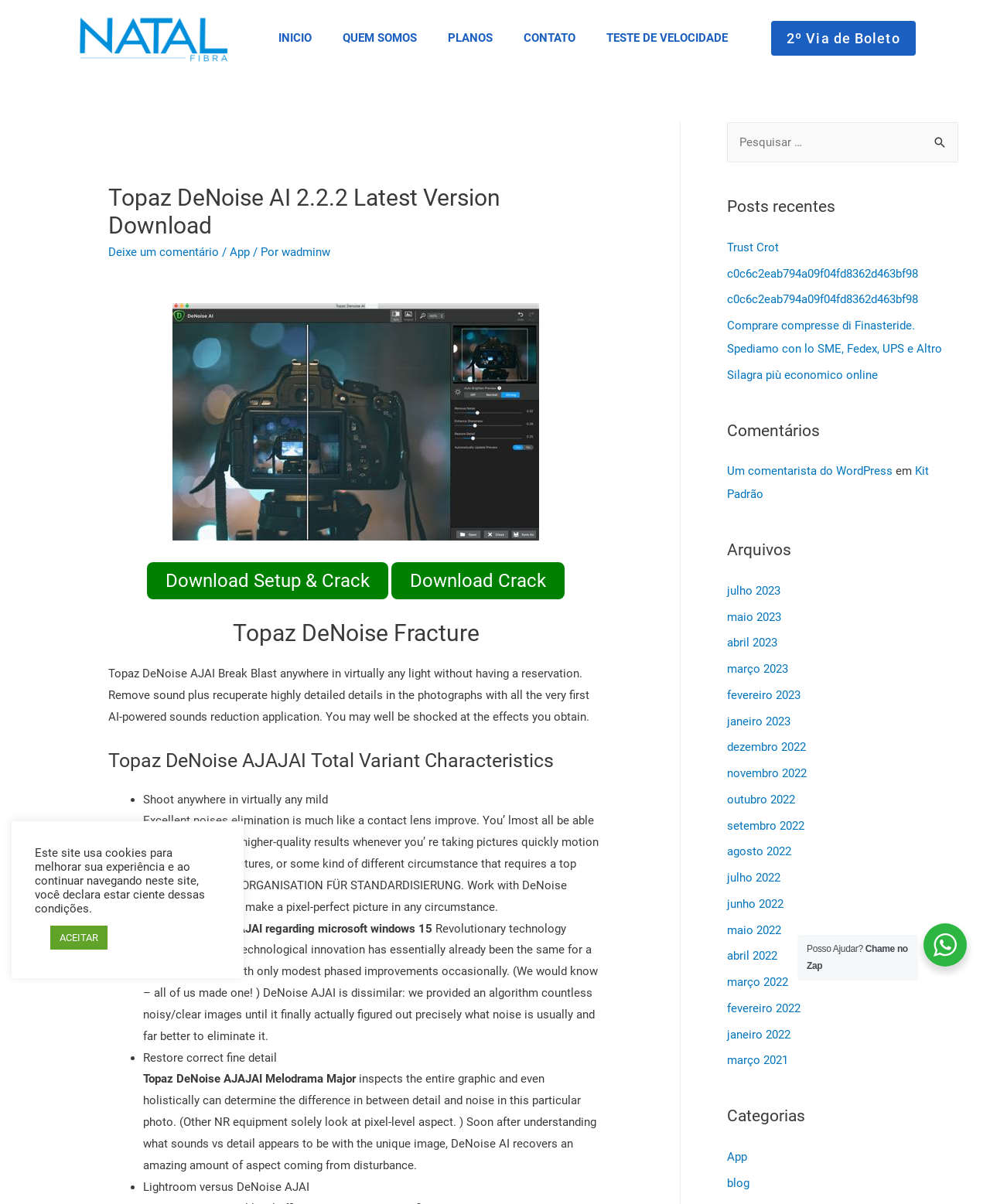Find the bounding box coordinates of the area that needs to be clicked in order to achieve the following instruction: "Click on the 'INICIO' link". The coordinates should be specified as four float numbers between 0 and 1, i.e., [left, top, right, bottom].

[0.265, 0.017, 0.33, 0.046]